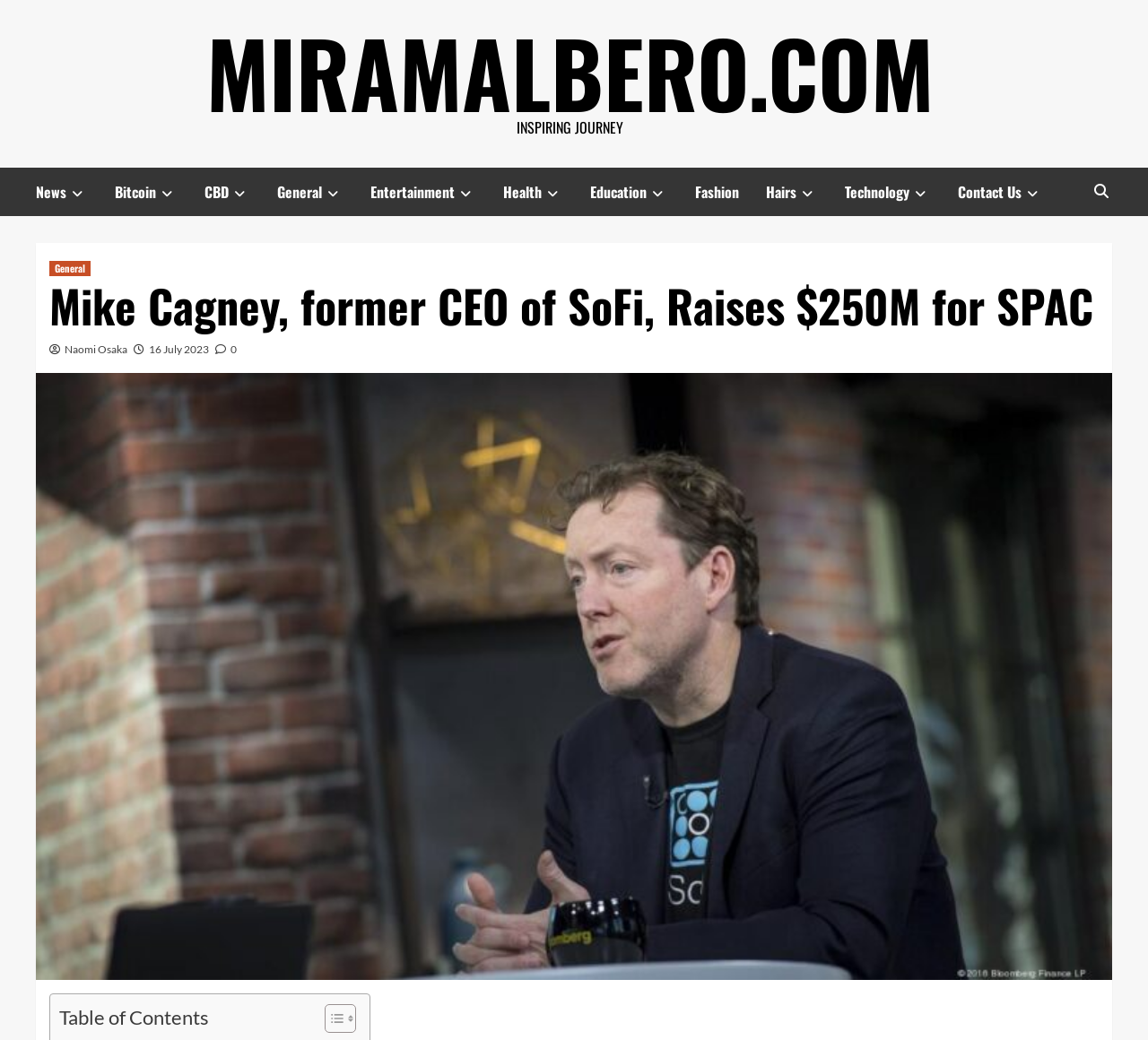What is the date of the news article?
By examining the image, provide a one-word or phrase answer.

16 July 2023